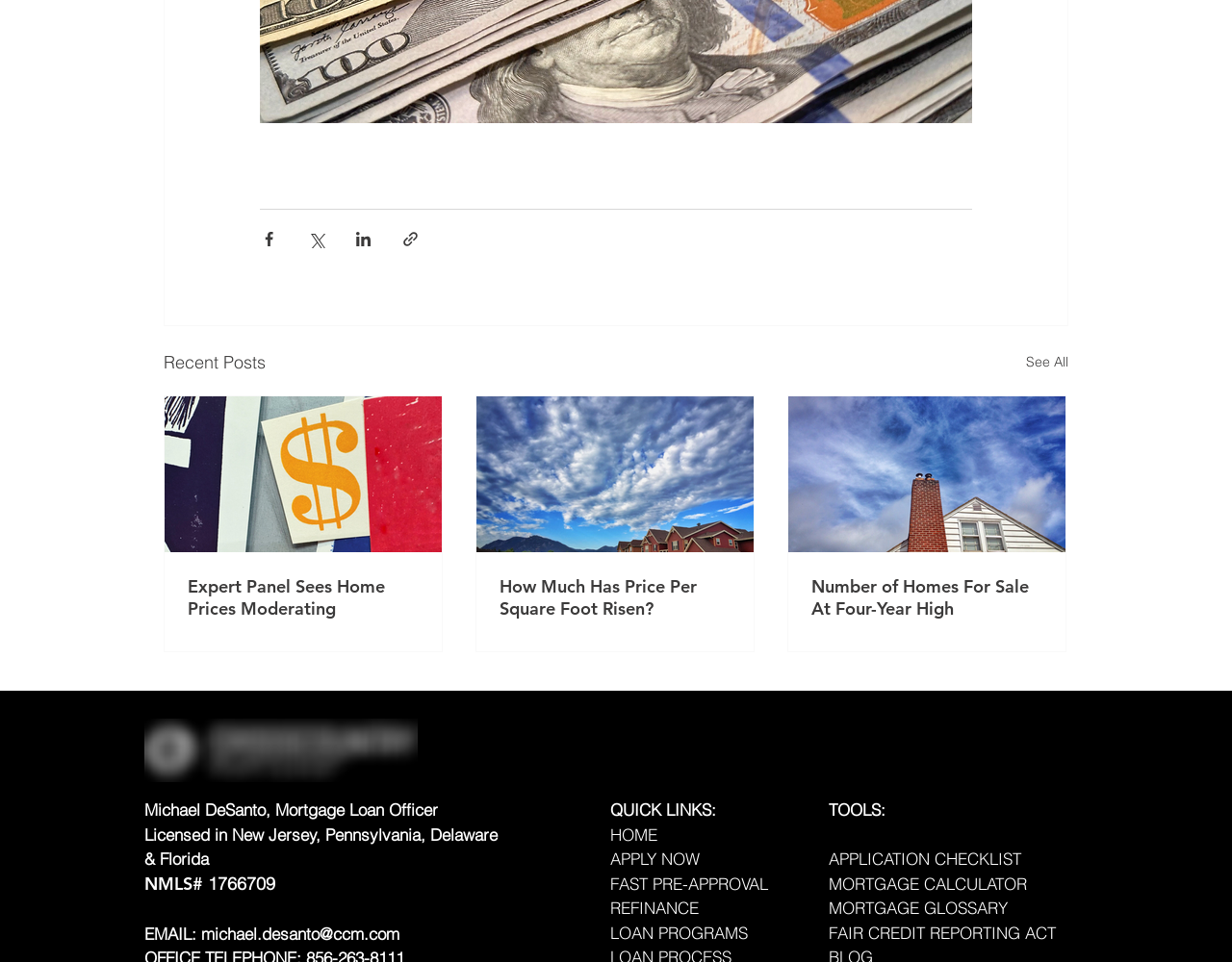Please identify the bounding box coordinates of the element's region that should be clicked to execute the following instruction: "Contact Michael DeSanto via email". The bounding box coordinates must be four float numbers between 0 and 1, i.e., [left, top, right, bottom].

[0.163, 0.96, 0.324, 0.98]